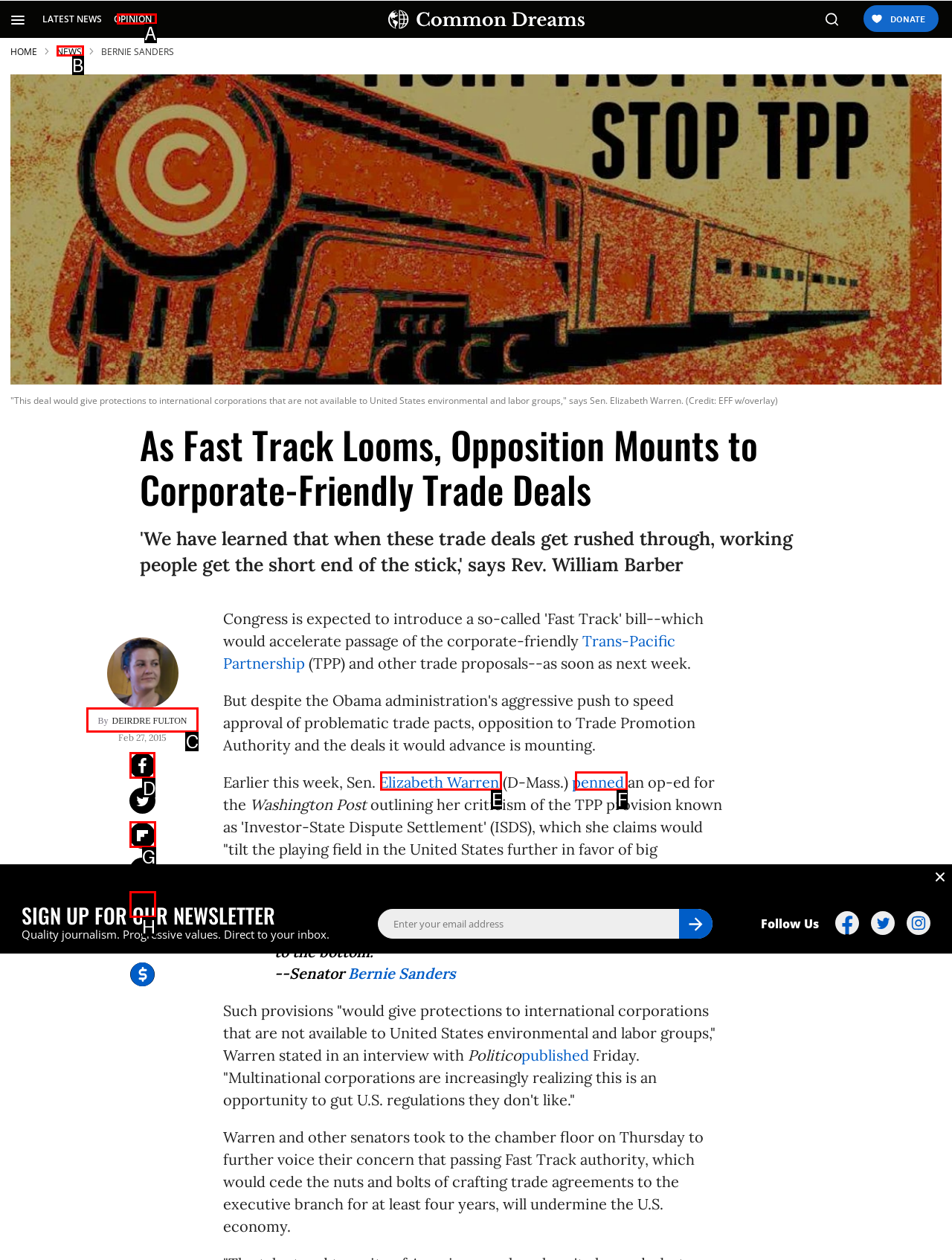Tell me which one HTML element I should click to complete the following task: Share on Facebook
Answer with the option's letter from the given choices directly.

D